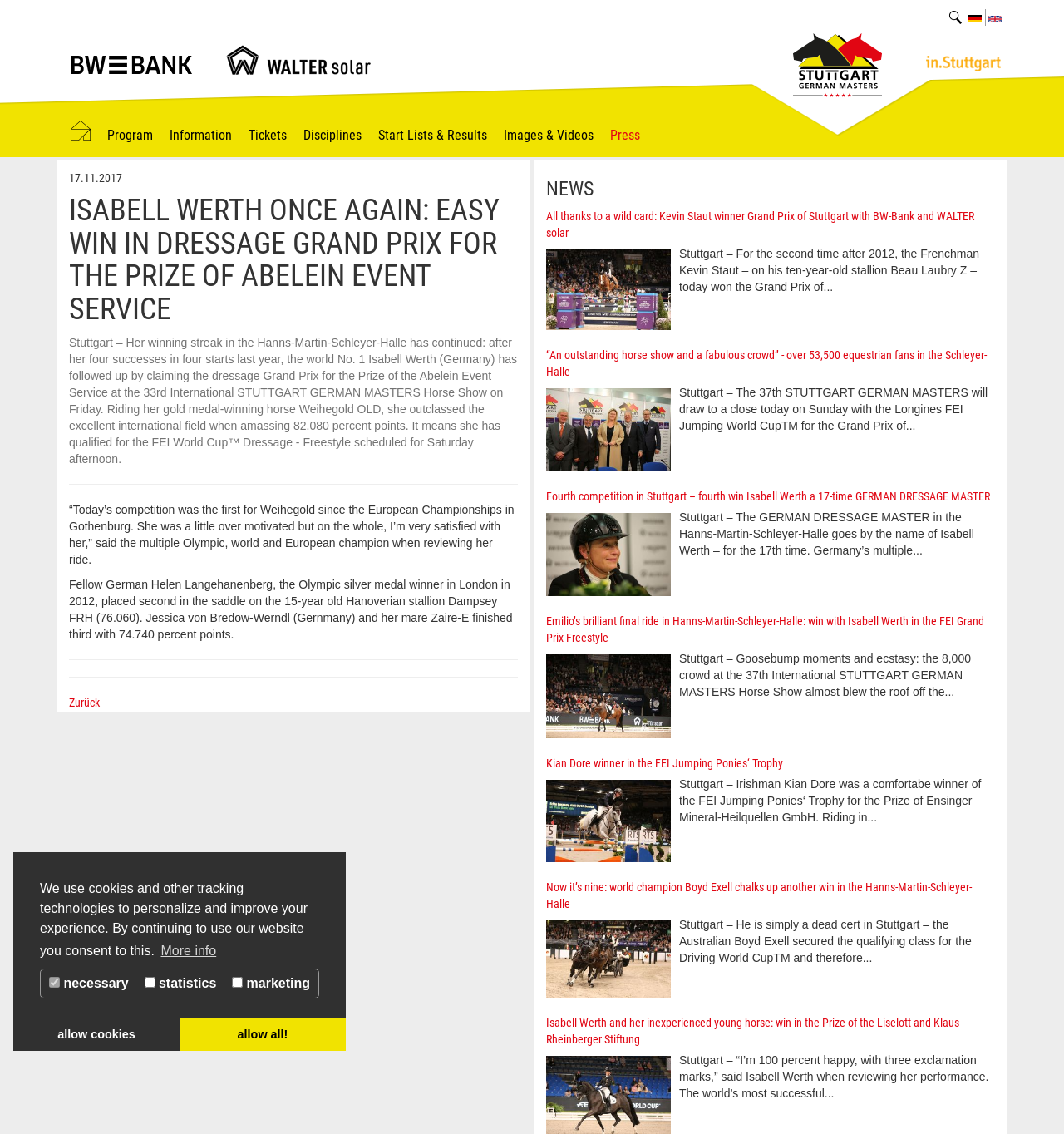Bounding box coordinates are specified in the format (top-left x, top-left y, bottom-right x, bottom-right y). All values are floating point numbers bounded between 0 and 1. Please provide the bounding box coordinate of the region this sentence describes: Copyright Foghorn Publishing, 1994- 2024

None